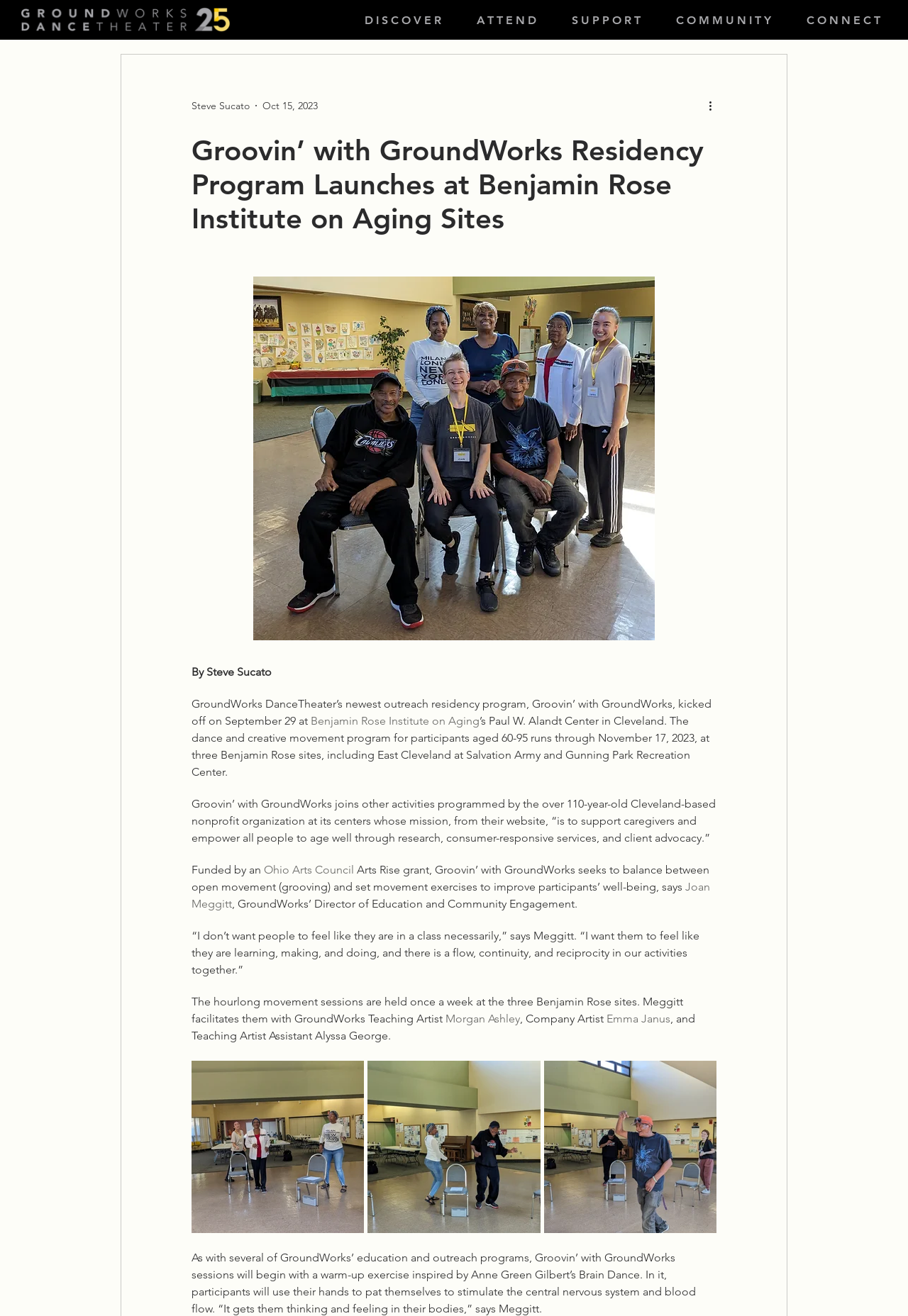Respond with a single word or short phrase to the following question: 
Who is the Director of Education and Community Engagement?

Joan Meggitt